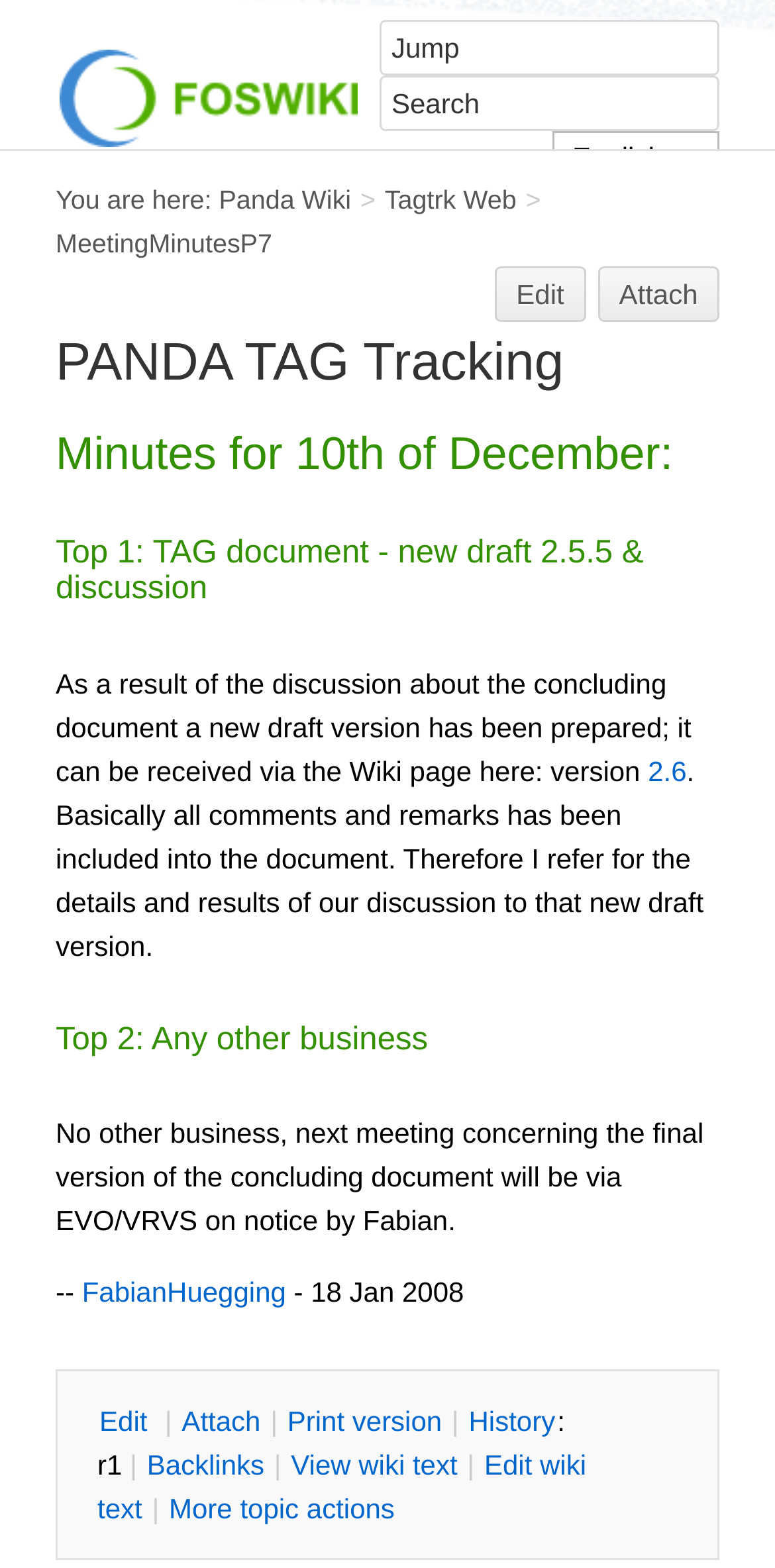Provide your answer in a single word or phrase: 
Who is the author of the meeting minutes?

Fabian Huegging